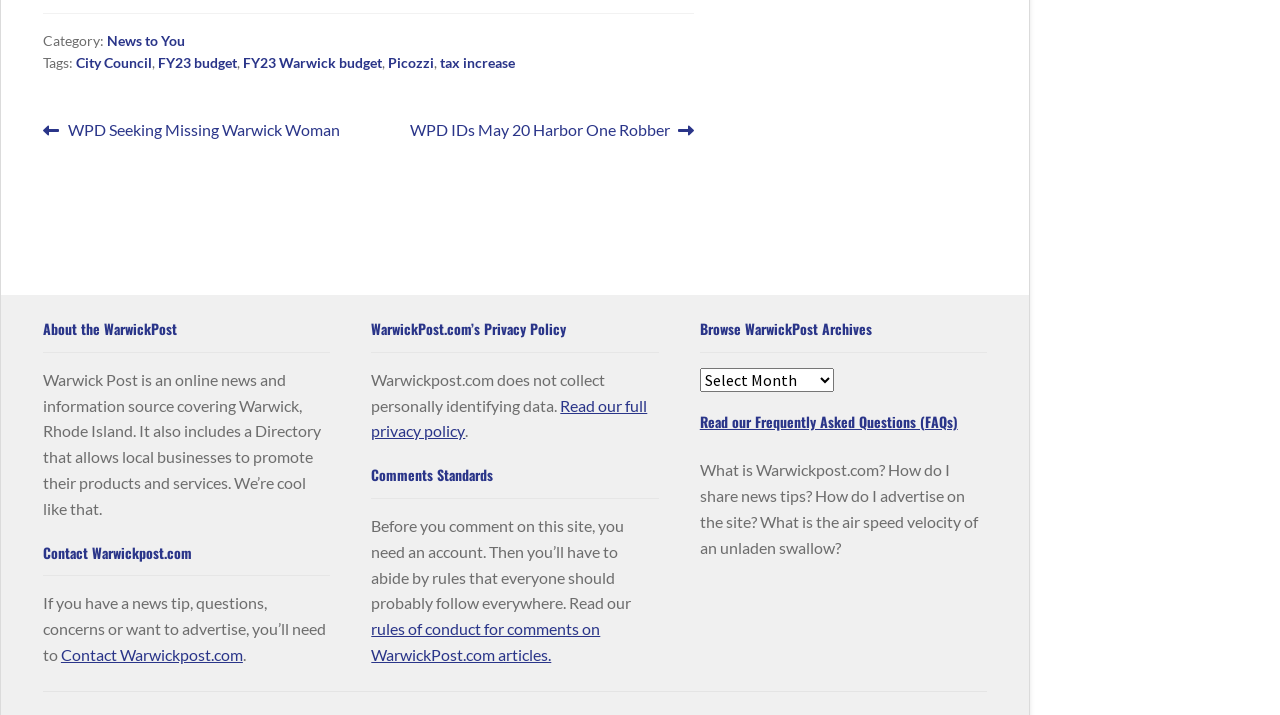Give a one-word or phrase response to the following question: What is the name of the online news and information source?

Warwick Post